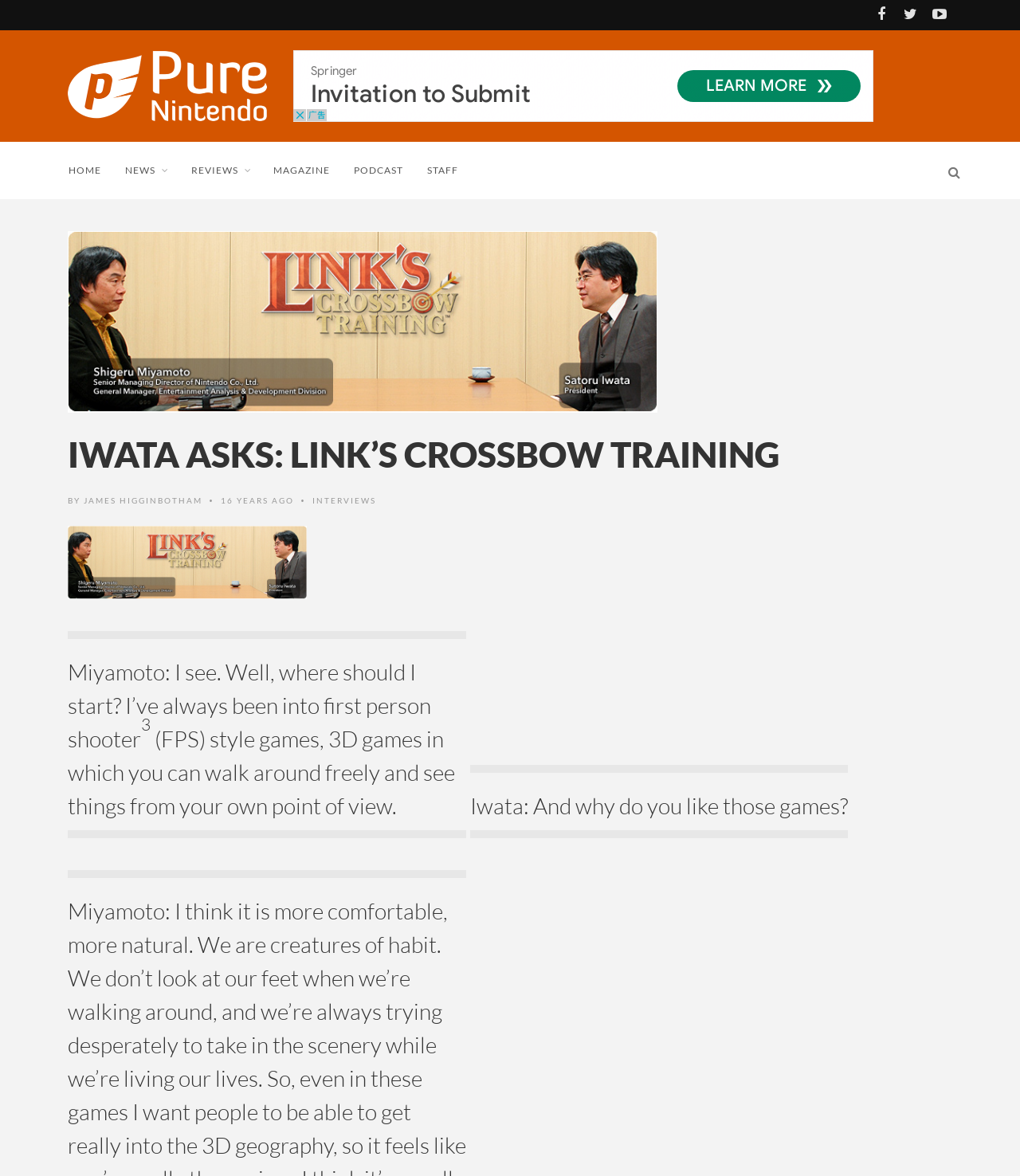What is the position of the search box?
Answer the question with just one word or phrase using the image.

Top right